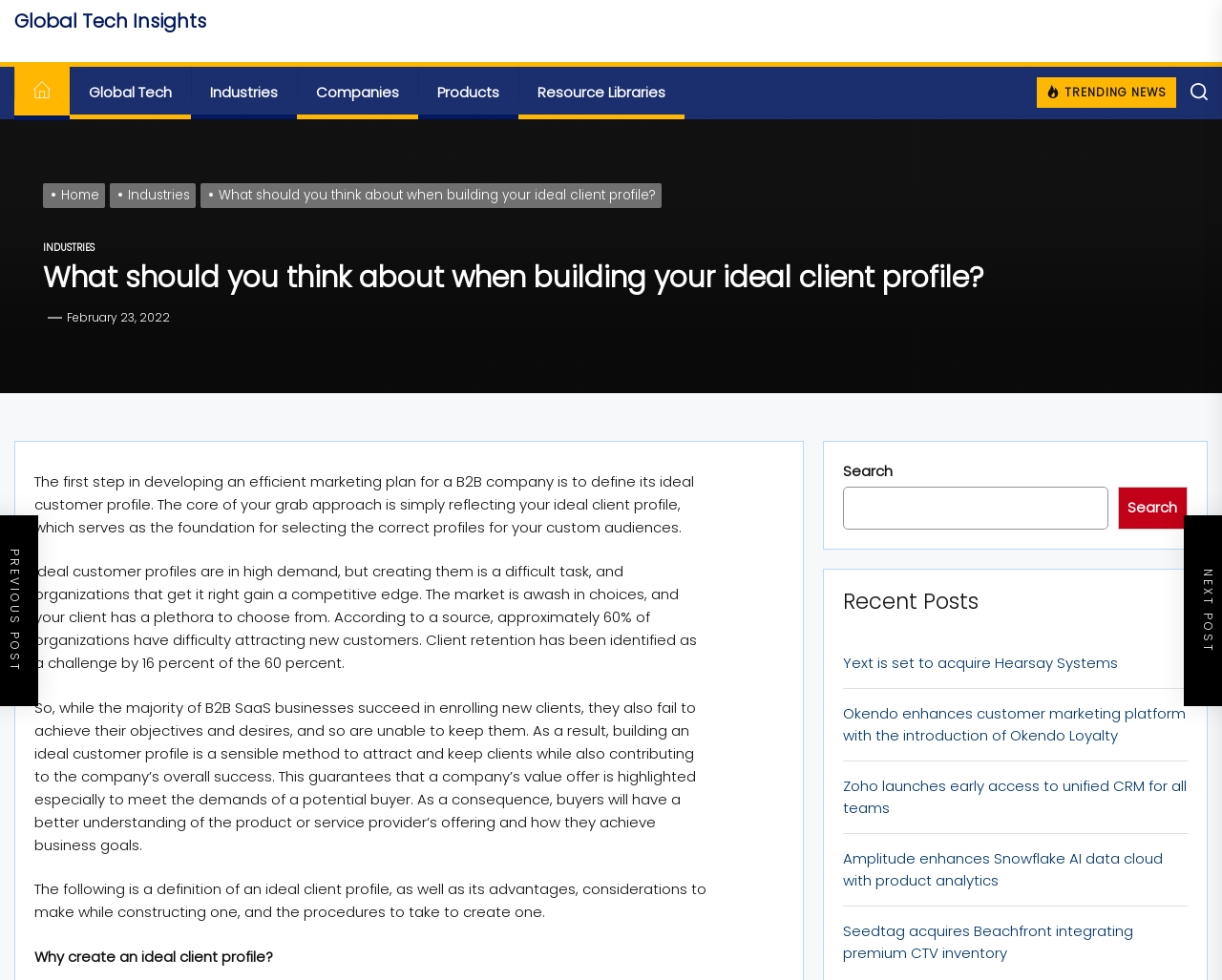Analyze the image and give a detailed response to the question:
What percentage of organizations have difficulty attracting new customers?

According to the article, approximately 60% of organizations have difficulty attracting new customers, which is a challenge that can be addressed by creating an ideal client profile.